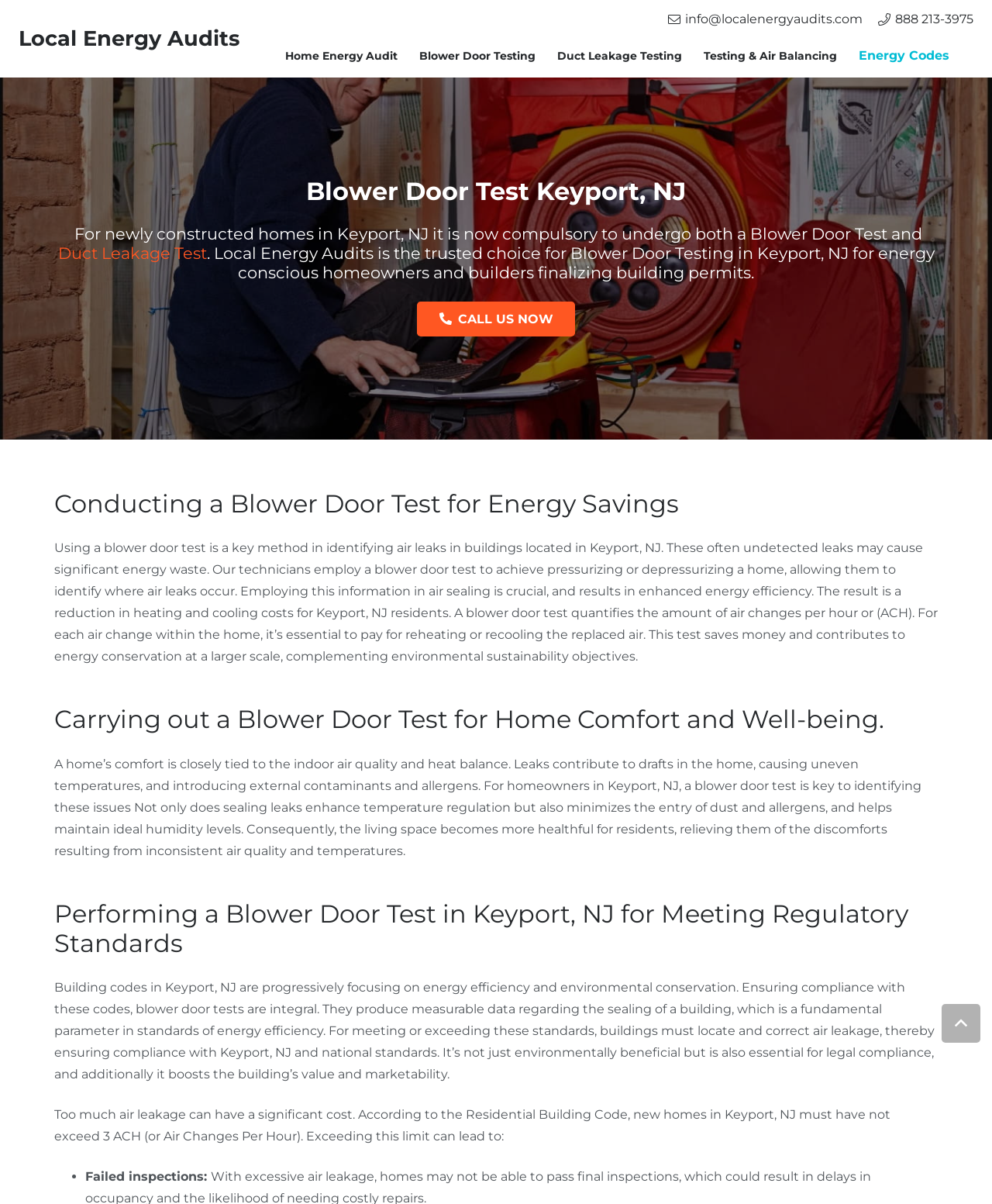Please identify the bounding box coordinates of the clickable area that will fulfill the following instruction: "Call the phone number". The coordinates should be in the format of four float numbers between 0 and 1, i.e., [left, top, right, bottom].

[0.885, 0.01, 0.981, 0.022]